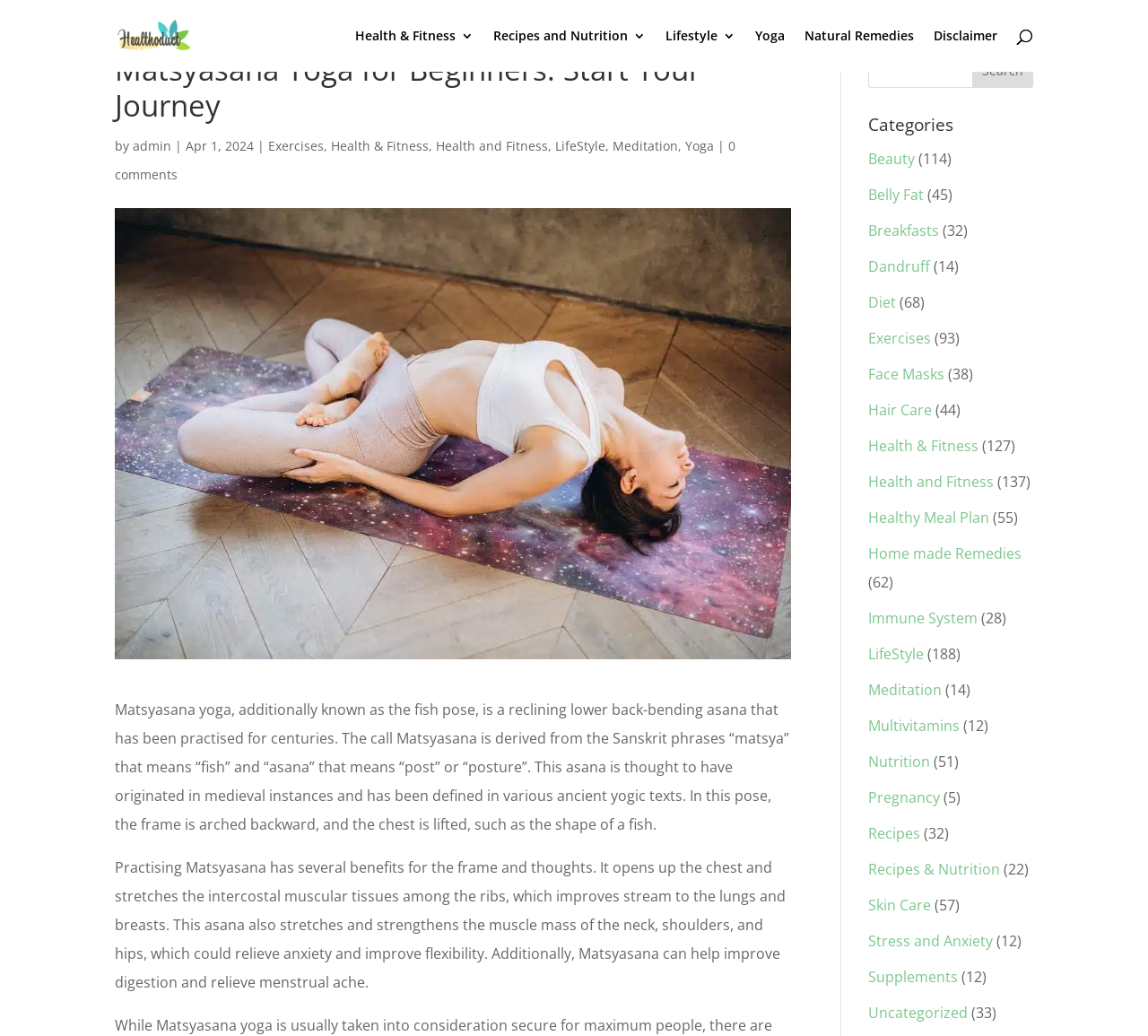Determine the bounding box coordinates of the clickable region to carry out the instruction: "Follow on social media".

None